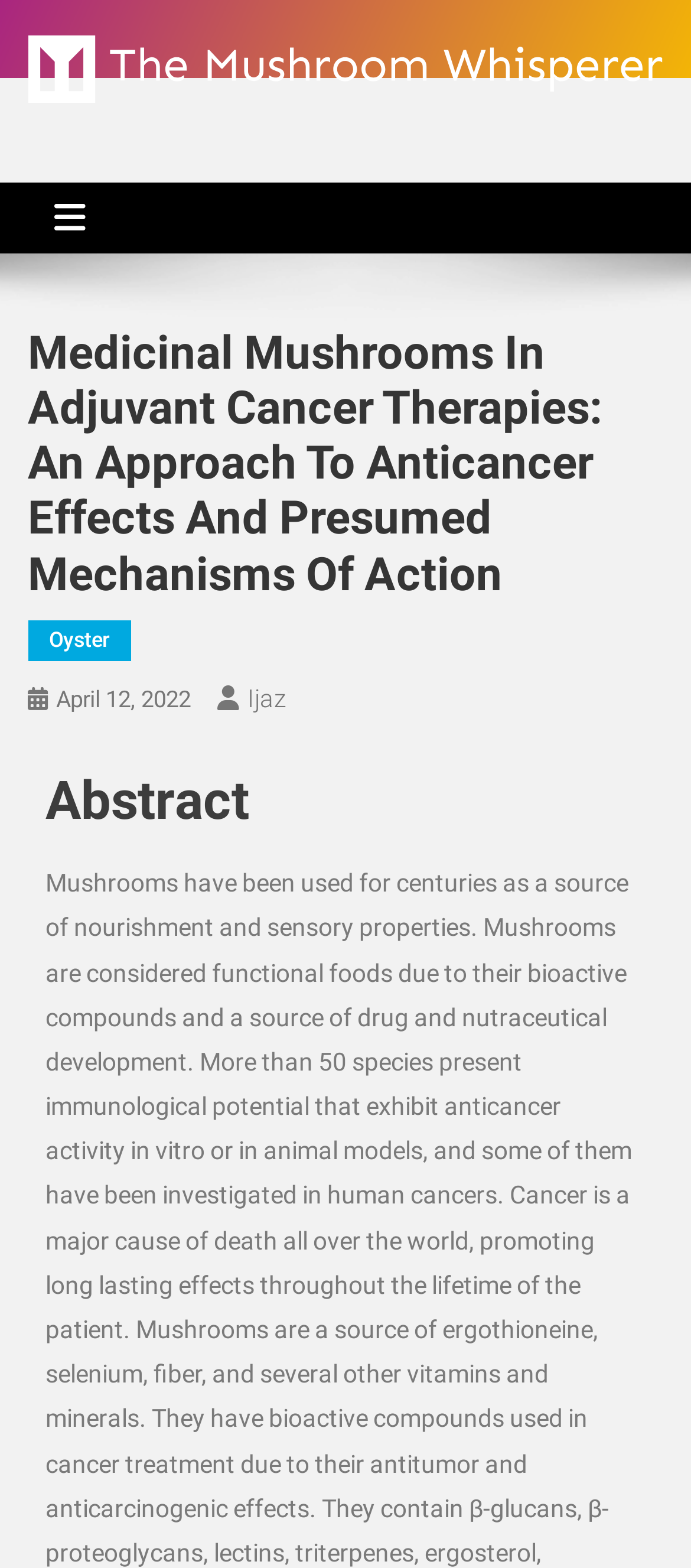Who is the author of the article?
Based on the visual details in the image, please answer the question thoroughly.

The author's name, 'Ijaz', can be found in the link element located below the heading 'Medicinal Mushrooms In Adjuvant Cancer Therapies: An Approach To Anticancer Effects And Presumed Mechanisms Of Action'.